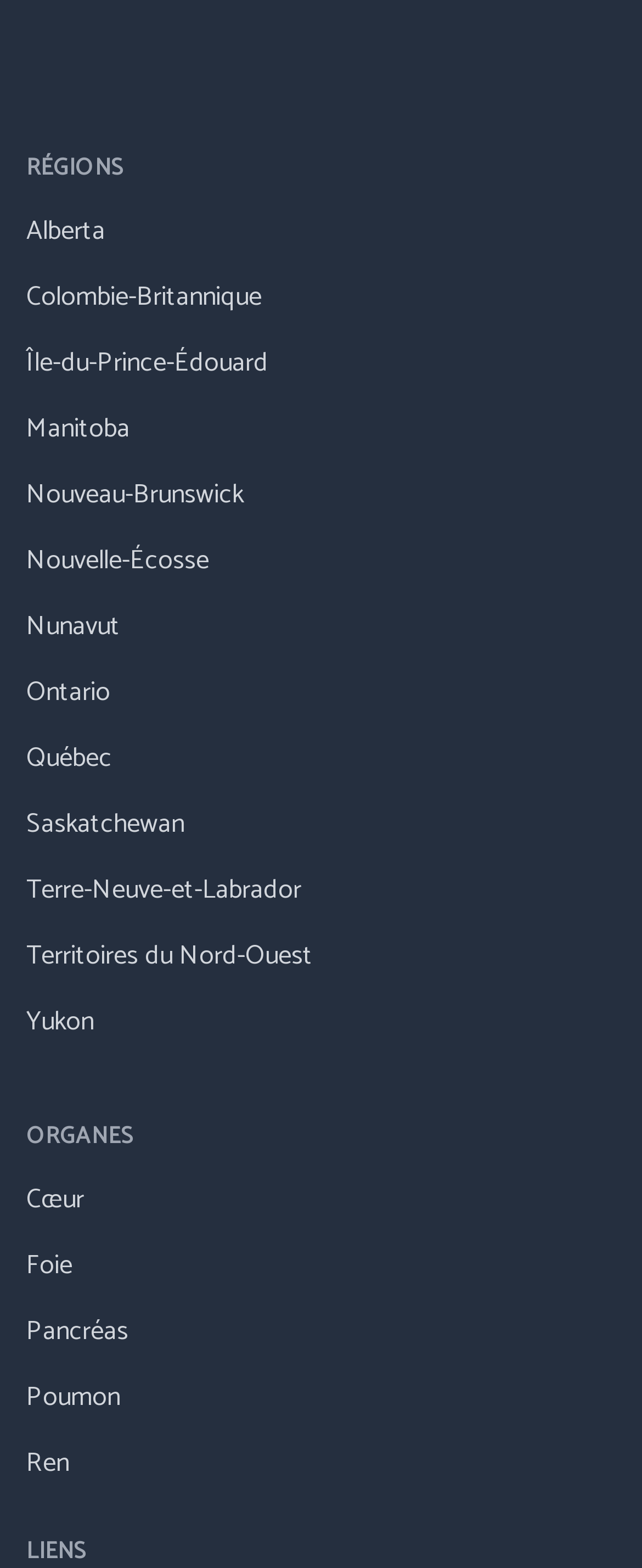Using the provided description Territoires du Nord-Ouest, find the bounding box coordinates for the UI element. Provide the coordinates in (top-left x, top-left y, bottom-right x, bottom-right y) format, ensuring all values are between 0 and 1.

[0.041, 0.596, 0.487, 0.624]